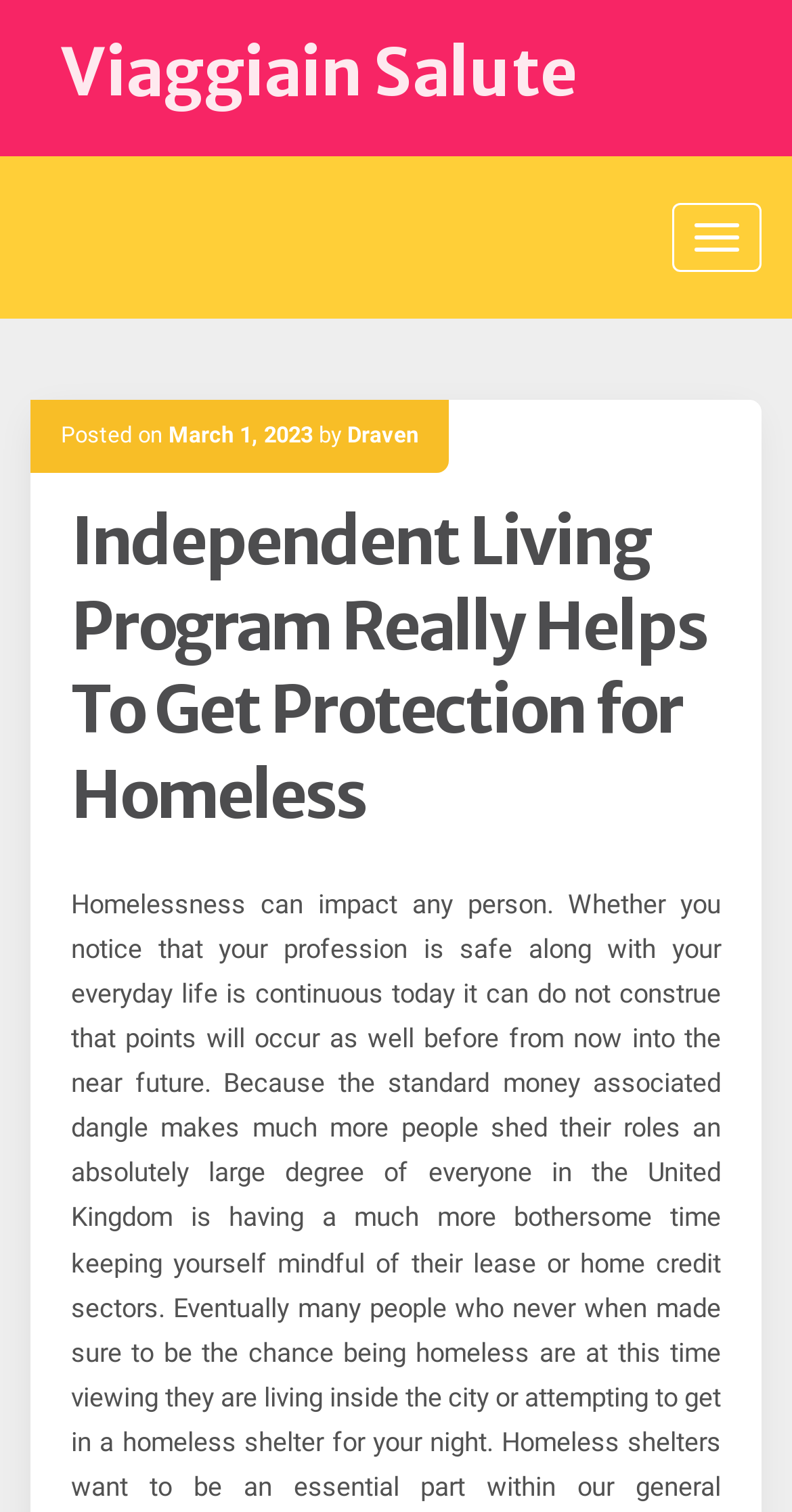Identify the bounding box of the HTML element described as: "Draven".

[0.438, 0.279, 0.528, 0.297]